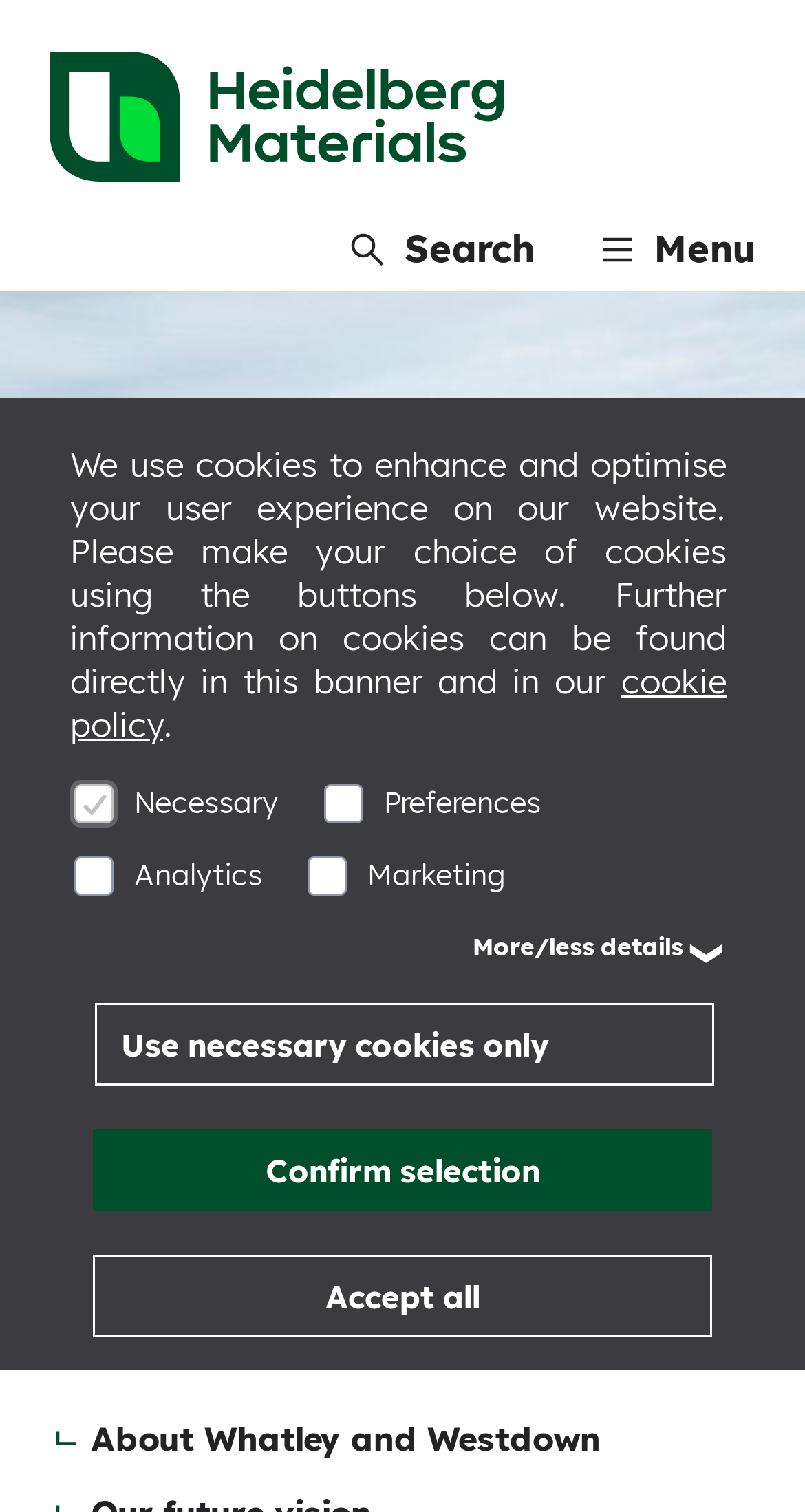Construct a comprehensive caption that outlines the webpage's structure and content.

This webpage is about the community website for Whatley and Westdown quarries, operated by Heidelberg Materials UK. At the top left corner, there is a logo of Heidelberg Materials, accompanied by a search button and a menu button. On the top right corner, there are buttons for sharing and other options.

Below the top navigation bar, there is a large image of Whatley Quarry, taking up most of the width of the page. Above the image, there are links to navigate to different sections of the website, including Home, Sites, and About Whatley and Westdown.

The main content of the page starts with a heading that reads "Community website for our Whatley and Westdown quarries". Below the heading, there is a notice about cookies, informing users that the website uses cookies to enhance their experience and providing options to choose which cookies to accept.

There are three sections for choosing cookie preferences: Necessary, Preferences, and Analytics, each with a corresponding image and a brief description. Users can select their preferences and then confirm their selection or accept all cookies.

At the very bottom of the page, there is a link to the cookie policy, providing more information about the website's cookie usage.